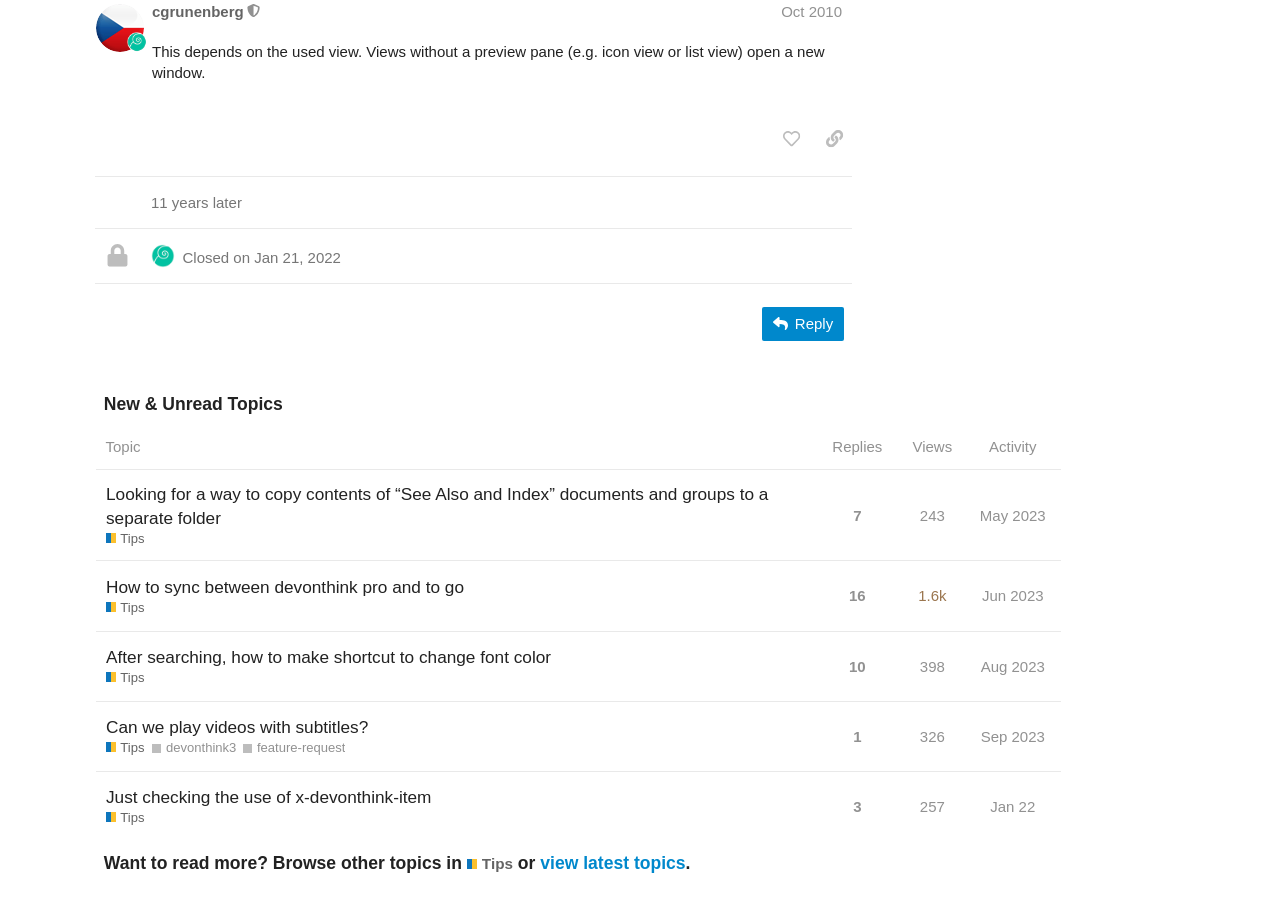Determine the bounding box coordinates for the UI element described. Format the coordinates as (top-left x, top-left y, bottom-right x, bottom-right y) and ensure all values are between 0 and 1. Element description: title="like this post"

[0.604, 0.136, 0.633, 0.174]